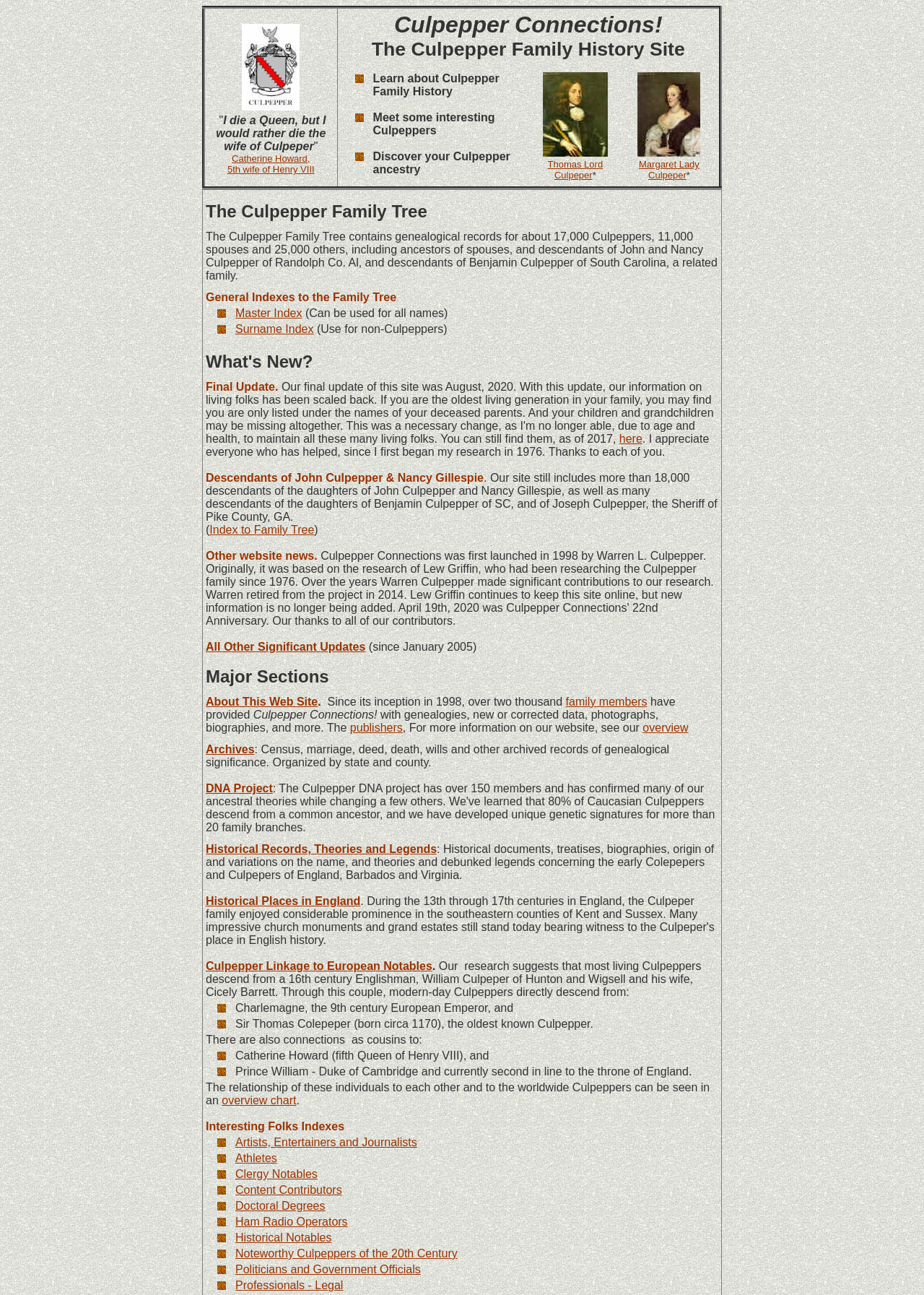What is the topic of the 'Historical Records, Theories and Legends' section?
Answer the question with a thorough and detailed explanation.

The question is asking for the topic of the 'Historical Records, Theories and Legends' section, which can be found in the text 'Historical documents, treatises, biographies, origin of and variations on the name, and theories and debunked legends concerning the early Colepepers and Culpepers of England, Barbados and Virginia.' on the webpage.